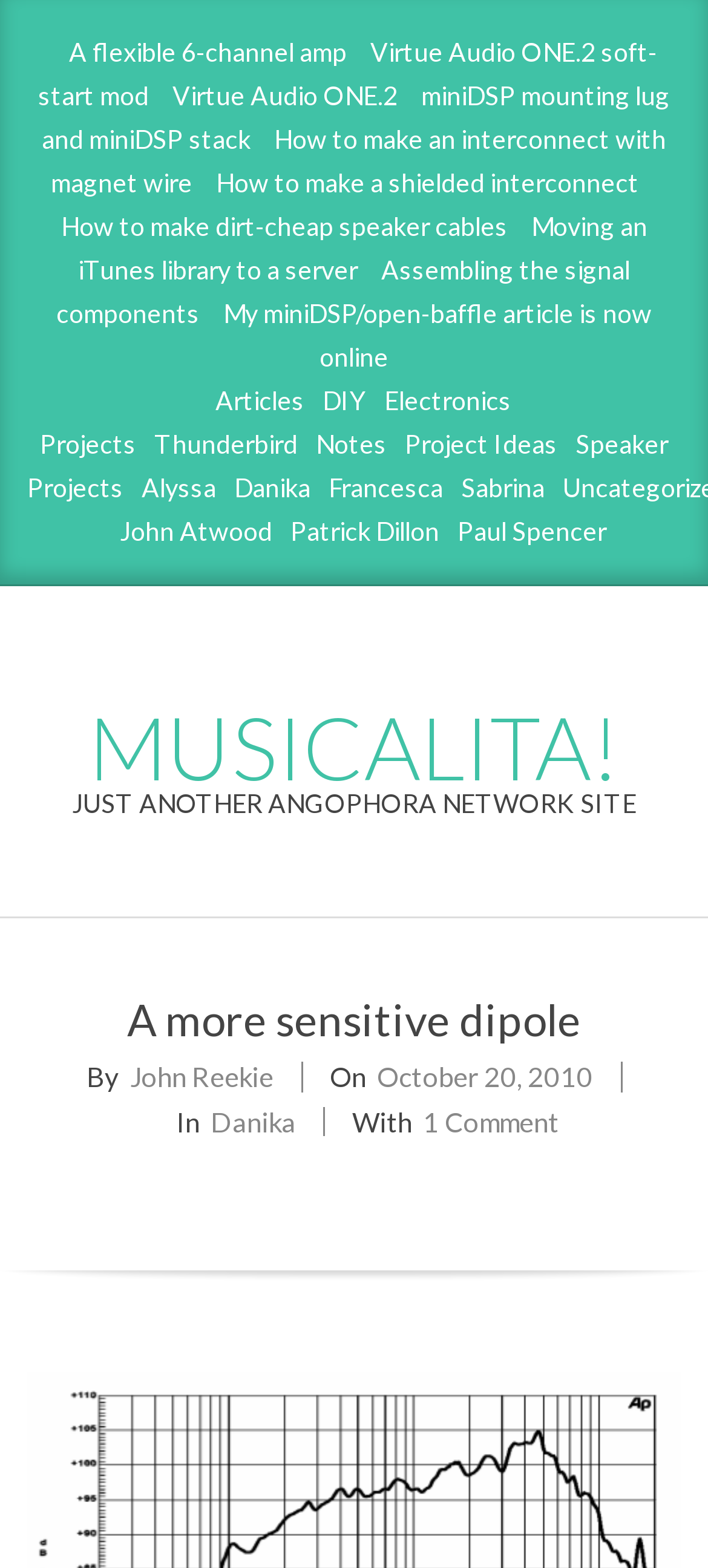Answer the question briefly using a single word or phrase: 
What is the title of the first article?

A more sensitive dipole